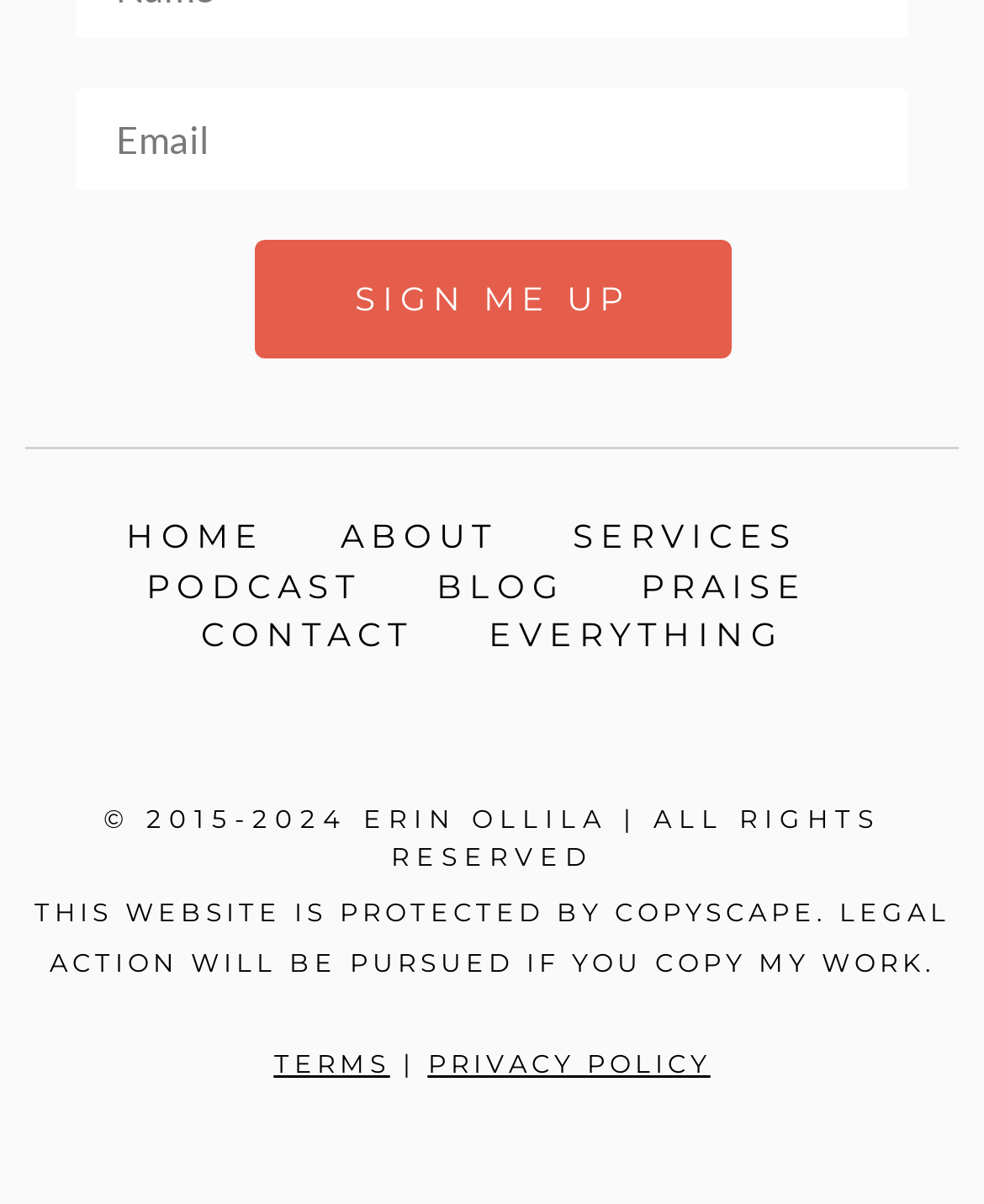Given the description of the UI element: "About", predict the bounding box coordinates in the form of [left, top, right, bottom], with each value being a float between 0 and 1.

[0.346, 0.428, 0.505, 0.461]